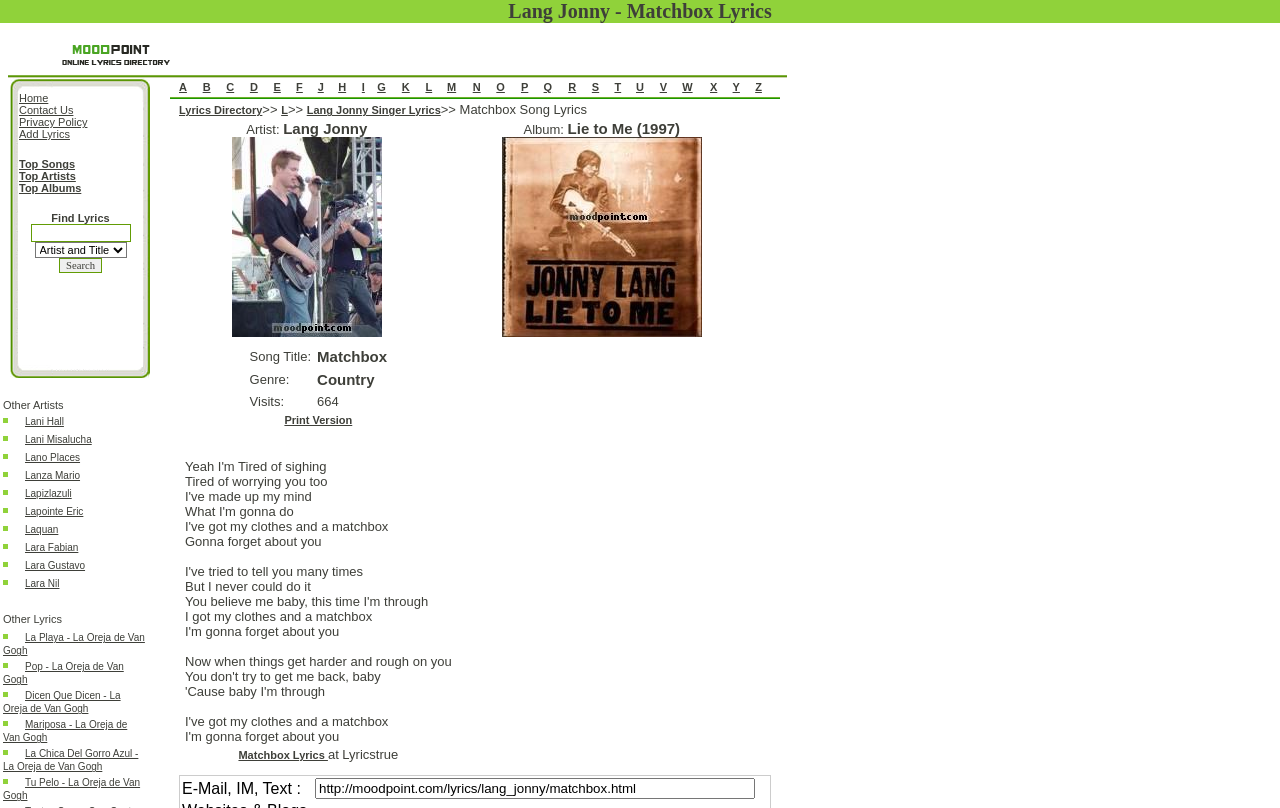Locate the bounding box coordinates of the area to click to fulfill this instruction: "Click on the 'Lang Jonny Singer Lyrics' link". The bounding box should be presented as four float numbers between 0 and 1, in the order [left, top, right, bottom].

[0.24, 0.129, 0.344, 0.144]